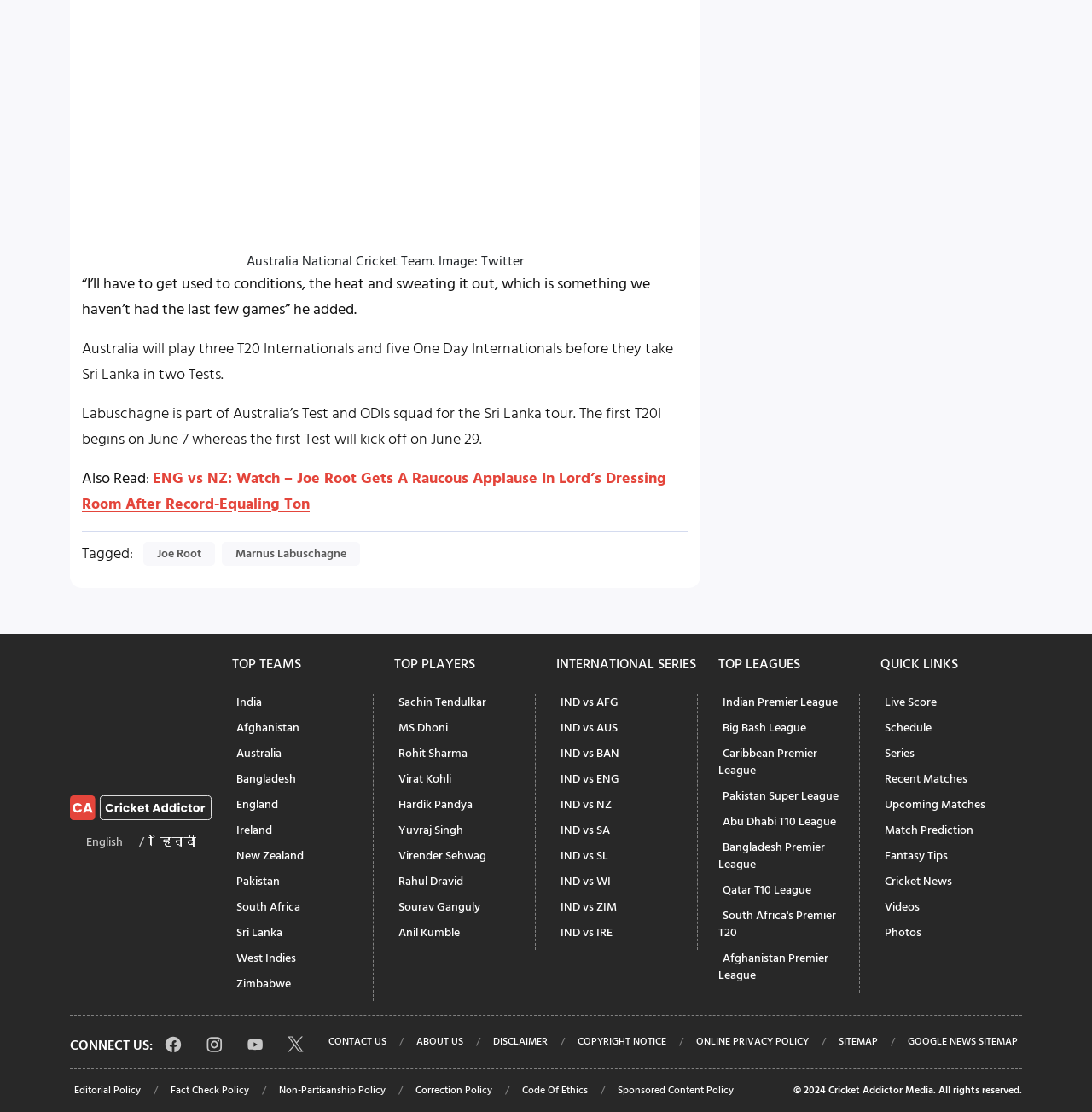Please answer the following question using a single word or phrase: 
What are the top teams listed on the website?

India, Afghanistan, Australia, etc.